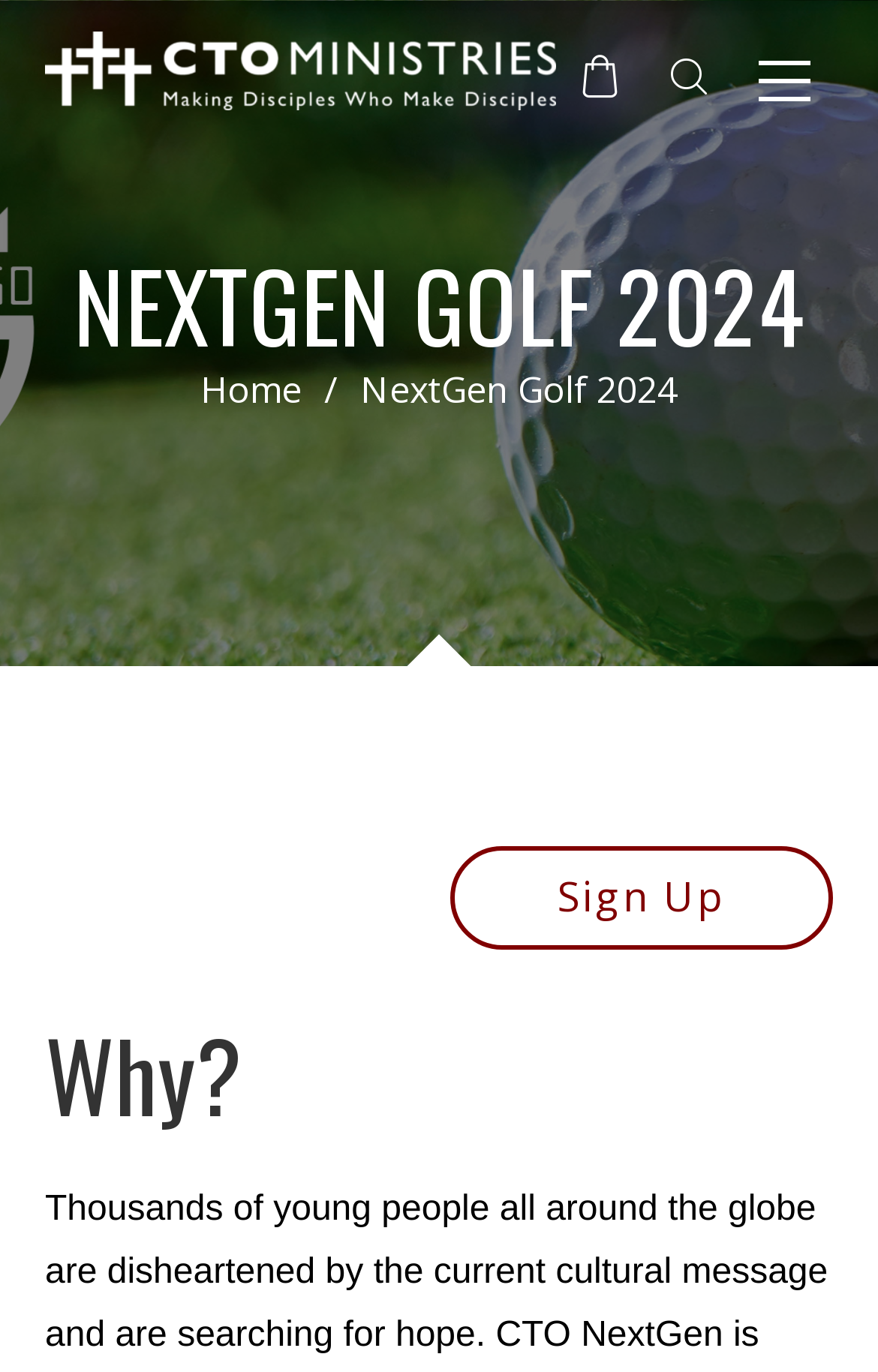What is the first menu item? Refer to the image and provide a one-word or short phrase answer.

Home